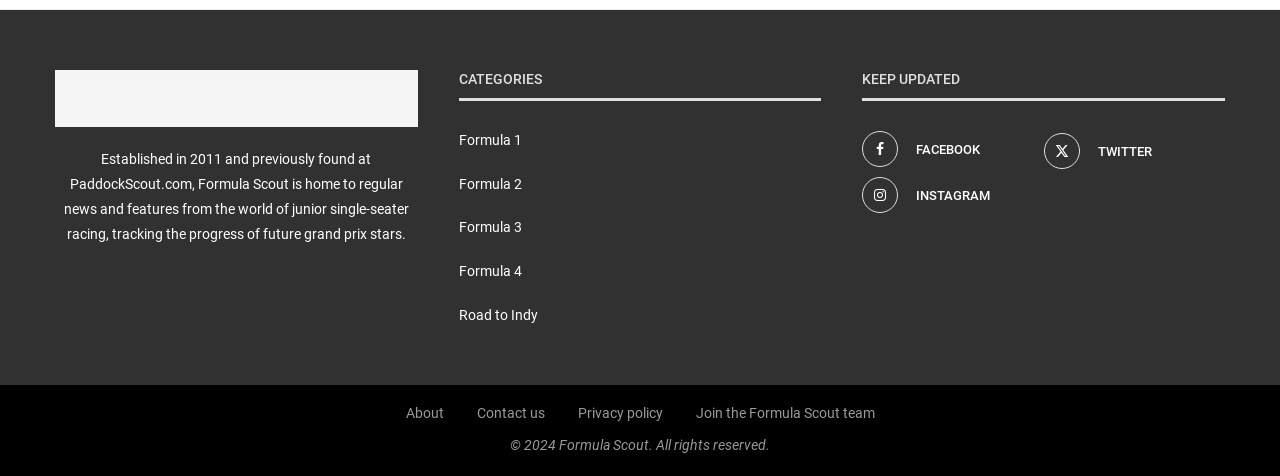Give a one-word or one-phrase response to the question: 
How many social media platforms are linked on this website?

3